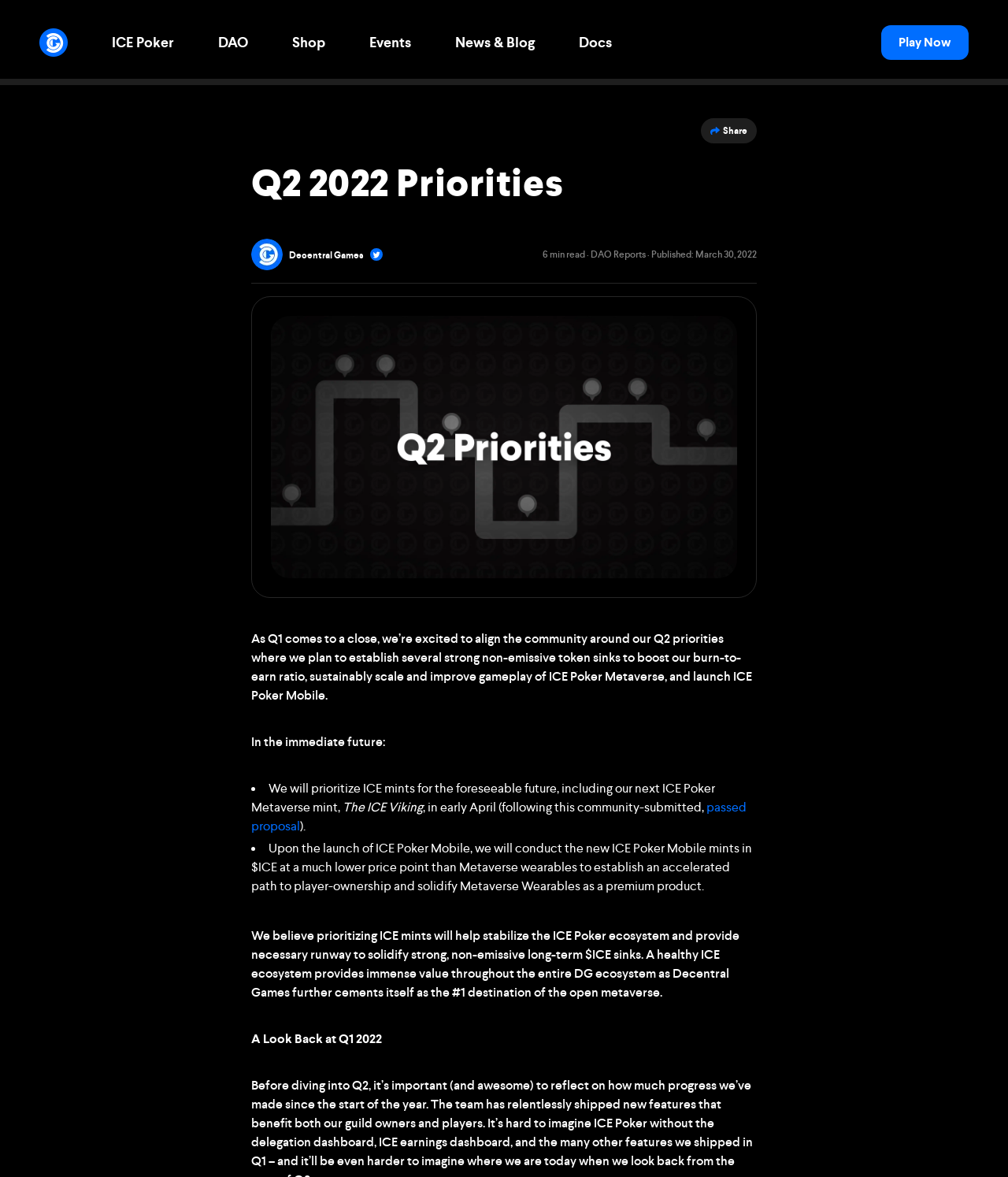Identify the primary heading of the webpage and provide its text.

Q2 2022 Priorities